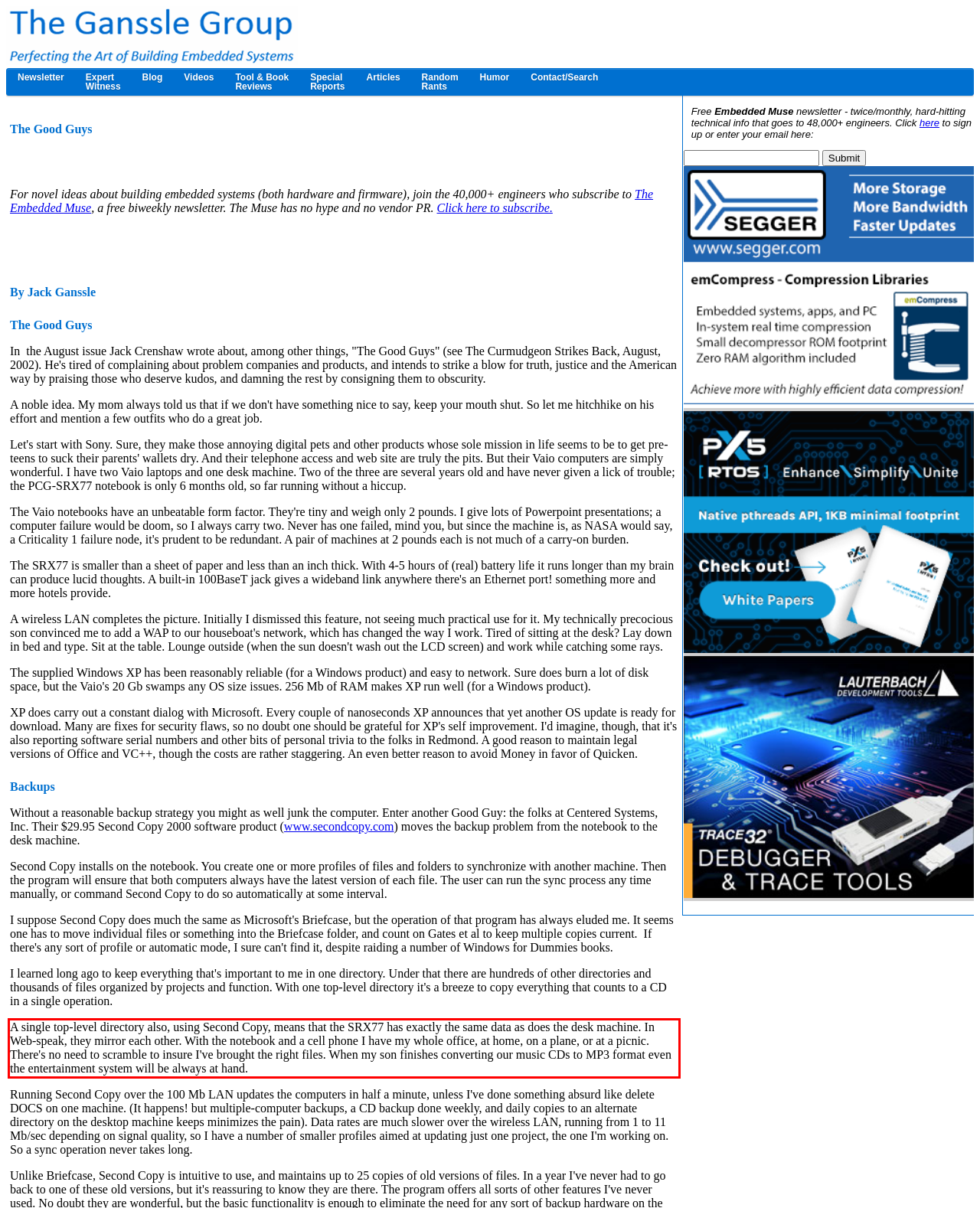You have a screenshot of a webpage with a red bounding box. Identify and extract the text content located inside the red bounding box.

A single top-level directory also, using Second Copy, means that the SRX77 has exactly the same data as does the desk machine. In Web-speak, they mirror each other. With the notebook and a cell phone I have my whole office, at home, on a plane, or at a picnic. There's no need to scramble to insure I've brought the right files. When my son finishes converting our music CDs to MP3 format even the entertainment system will be always at hand.